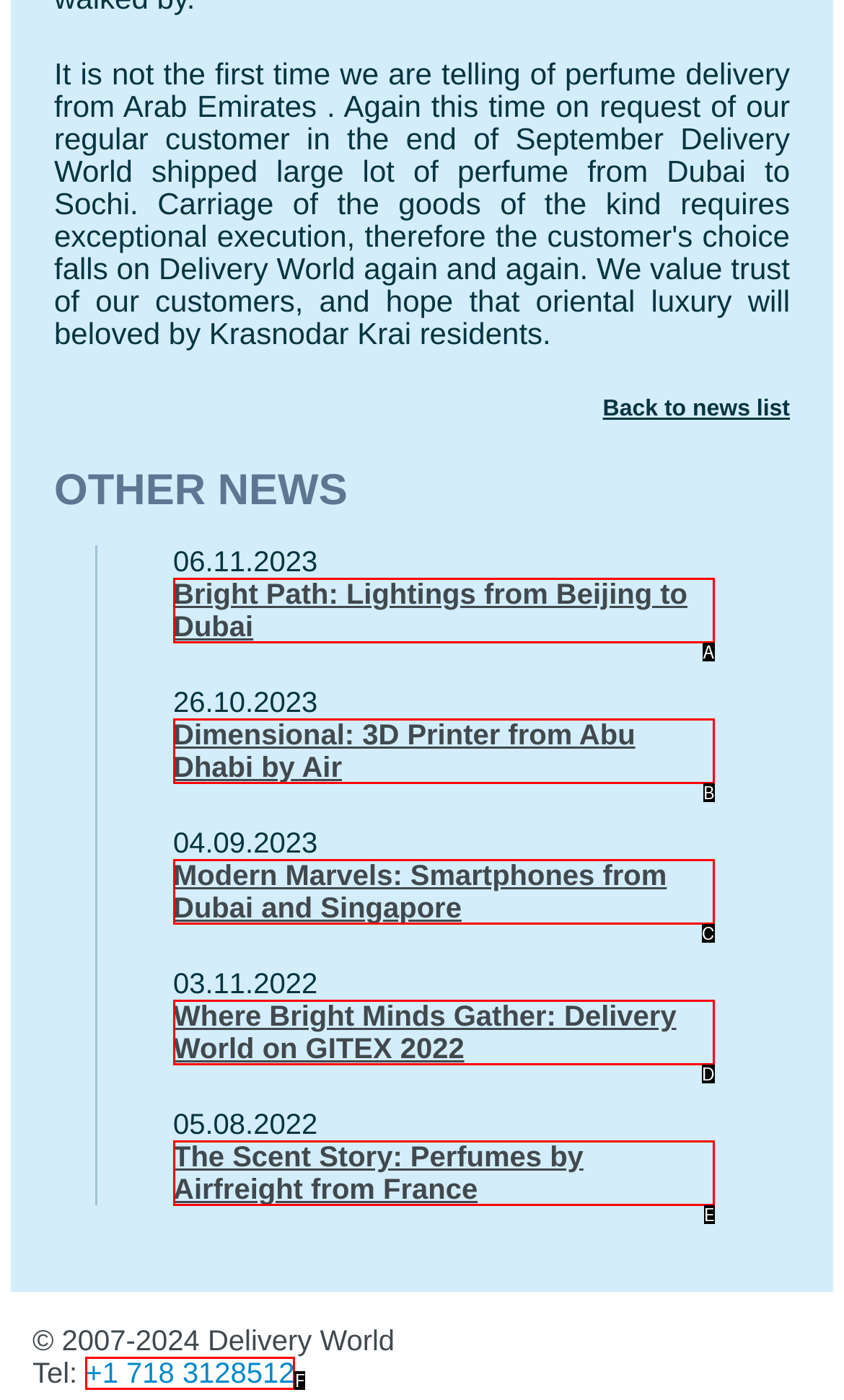Find the option that aligns with: +1 718 3128512
Provide the letter of the corresponding option.

F